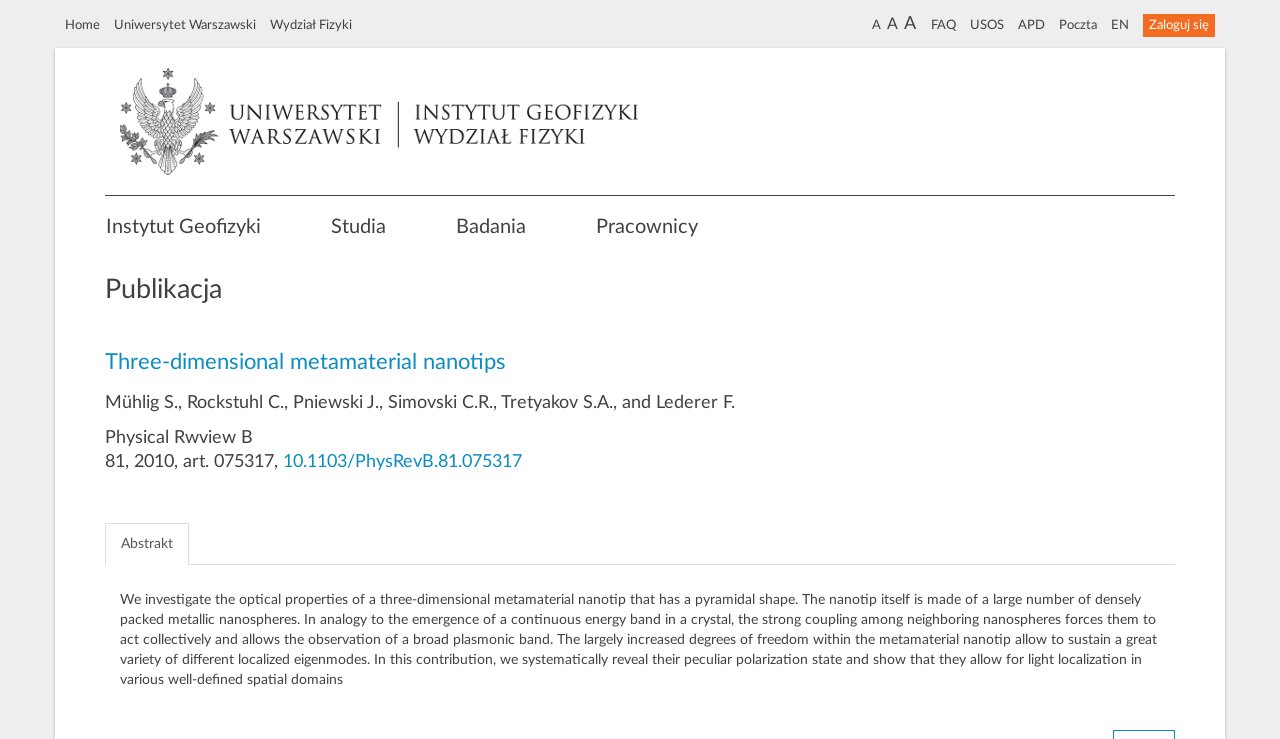Identify the bounding box coordinates for the element you need to click to achieve the following task: "Click the Home link". Provide the bounding box coordinates as four float numbers between 0 and 1, in the form [left, top, right, bottom].

[0.051, 0.026, 0.078, 0.042]